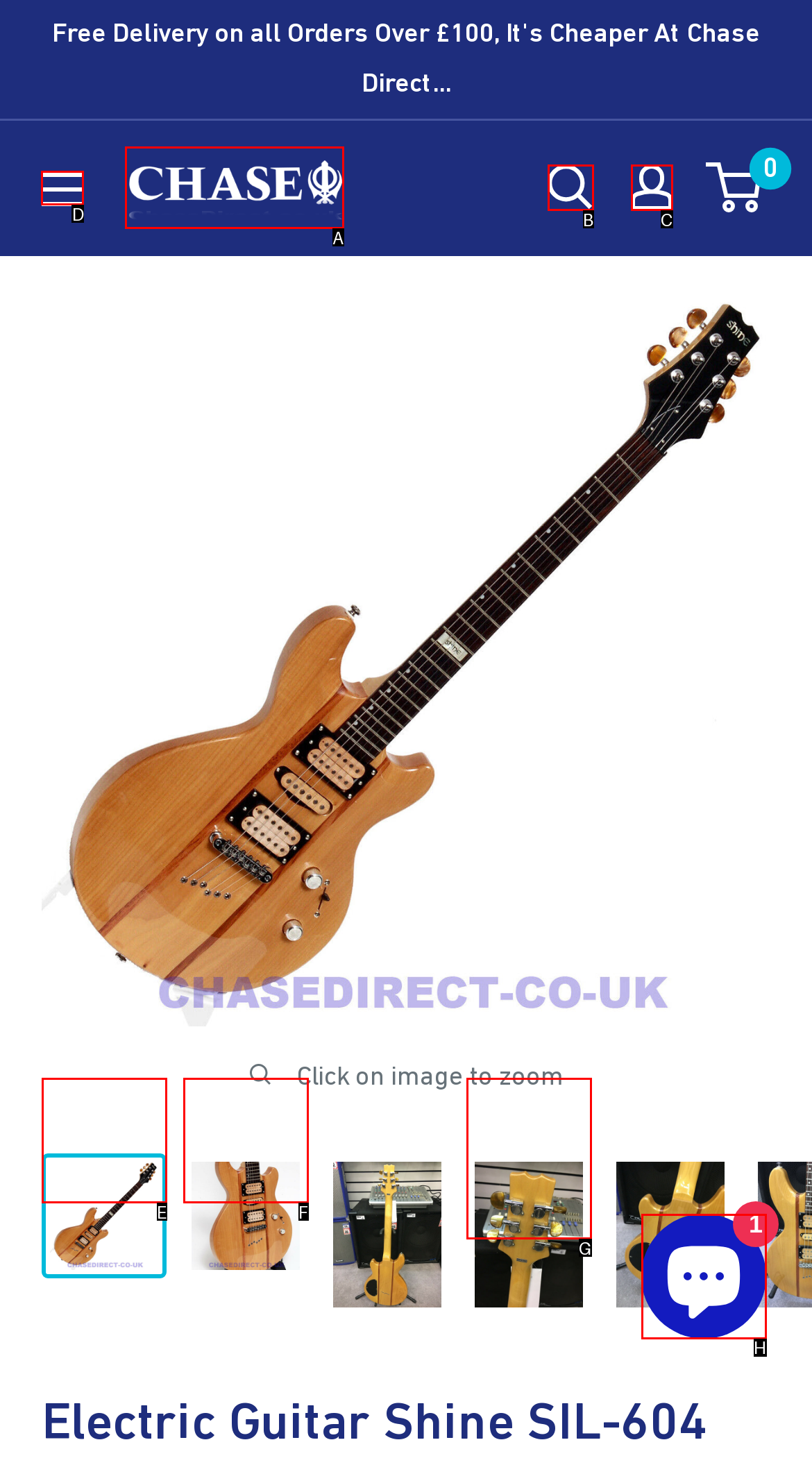Point out the correct UI element to click to carry out this instruction: Open menu
Answer with the letter of the chosen option from the provided choices directly.

D